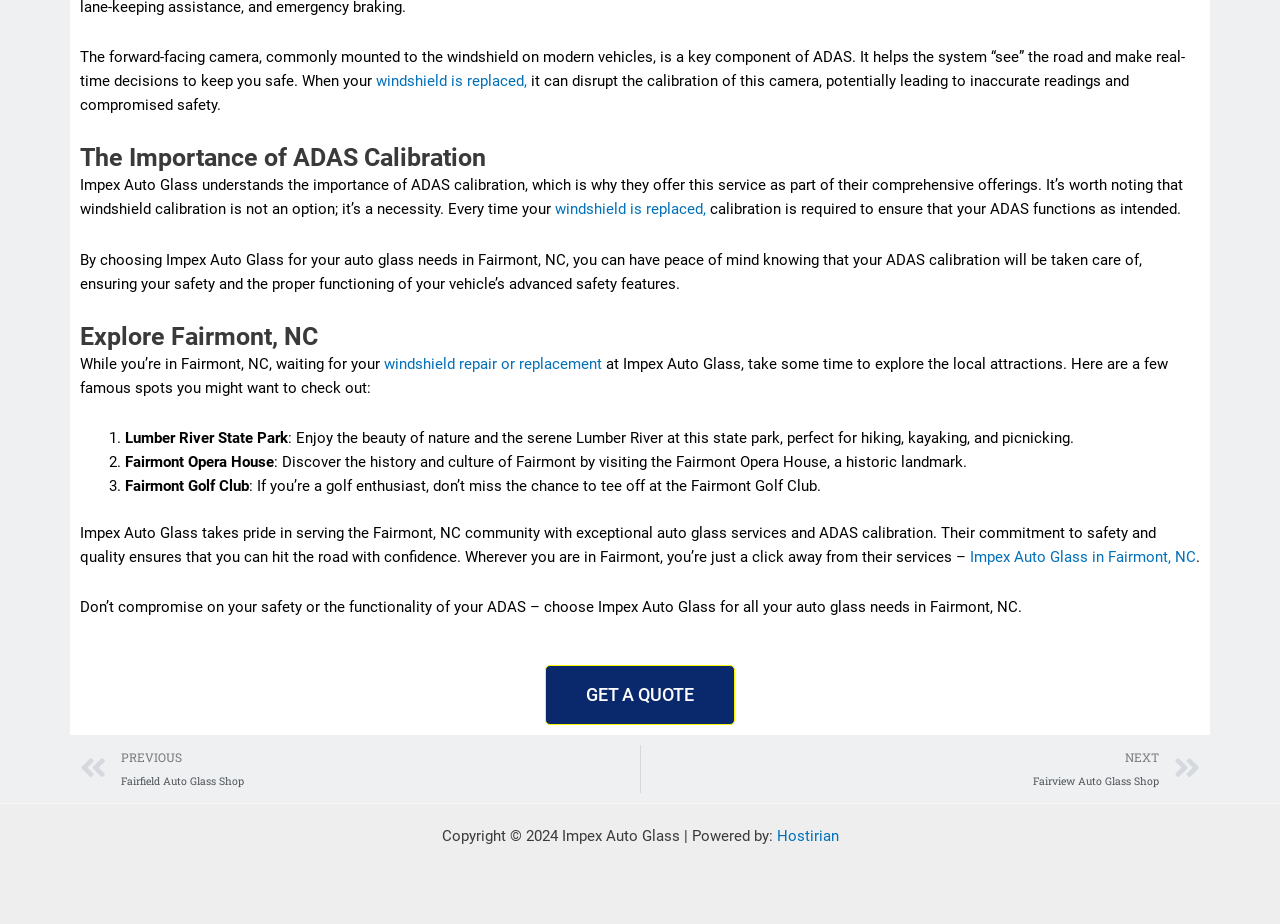Using the provided description: "Hostirian", find the bounding box coordinates of the corresponding UI element. The output should be four float numbers between 0 and 1, in the format [left, top, right, bottom].

[0.607, 0.895, 0.655, 0.915]